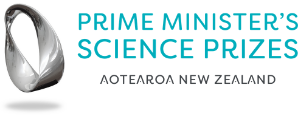Convey a rich and detailed description of the image.

The image features the logo of the Prime Minister's Science Prizes, a prestigious award recognizing outstanding contributions in science and technology in Aotearoa, New Zealand. The design of the logo showcases a sleek, modern aesthetic, reflecting innovation and excellence. The text prominently displays "PRIME MINISTER'S SCIENCE PRIZES," highlighted in a vibrant turquoise color, while the phrase "AOTEAROA NEW ZEALAND" is presented below in a more subdued tone. This symbol of achievement symbolizes the celebration of scientific excellence and the encouragement of research and innovation in the region.